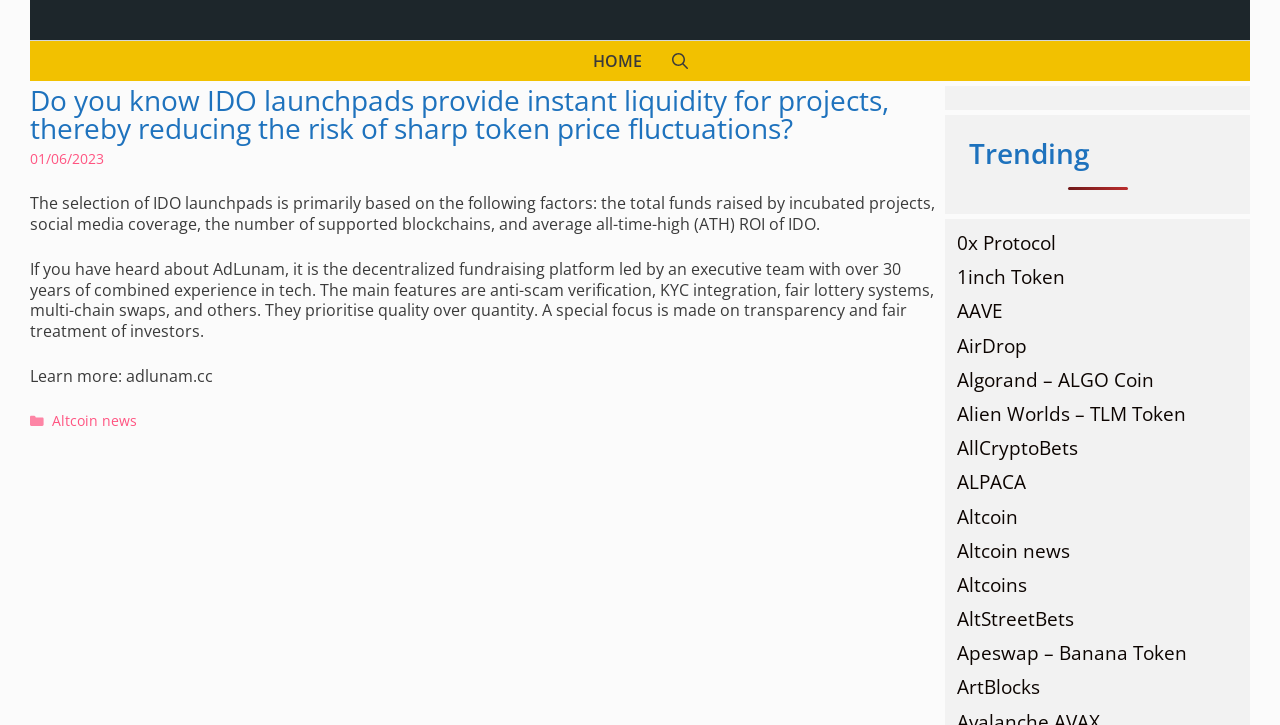What is the purpose of IDO launchpads?
Please give a detailed and elaborate answer to the question based on the image.

The webpage states that IDO launchpads provide instant liquidity for projects, thereby reducing the risk of sharp token price fluctuations. This suggests that the primary purpose of IDO launchpads is to provide liquidity to projects.